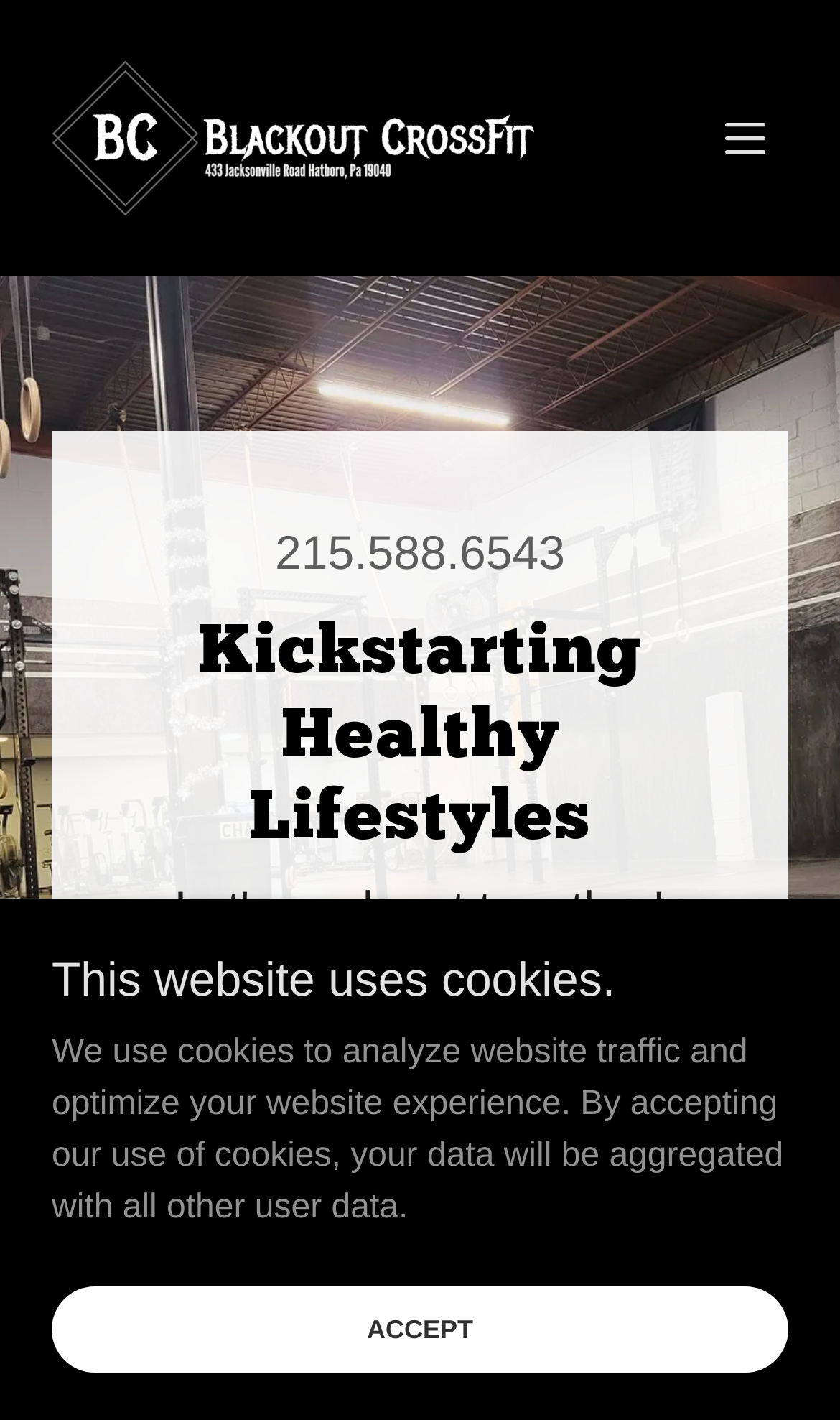Please find and give the text of the main heading on the webpage.

Kickstarting Healthy Lifestyles